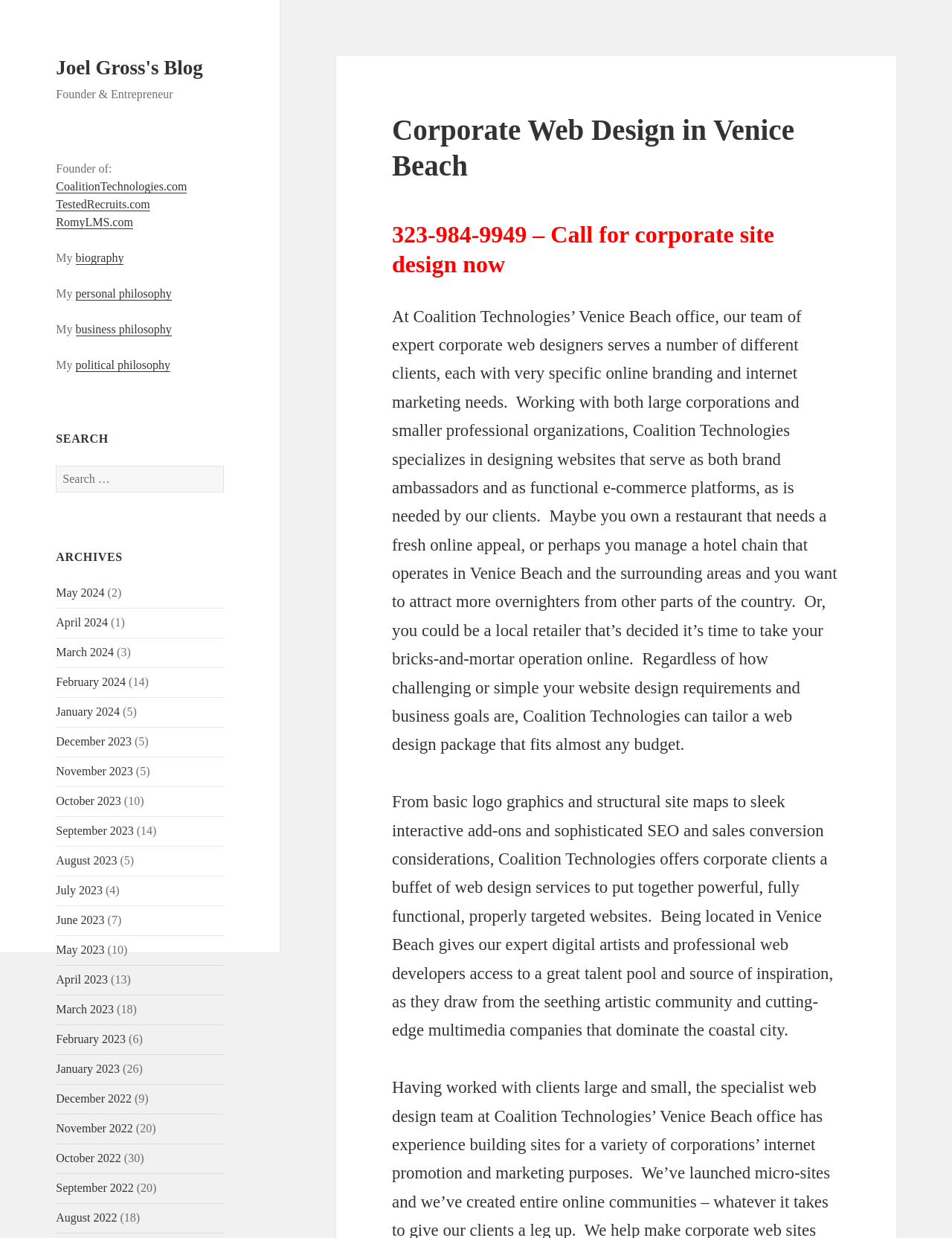Identify the bounding box coordinates of the area that should be clicked in order to complete the given instruction: "Read Joel Gross's blog". The bounding box coordinates should be four float numbers between 0 and 1, i.e., [left, top, right, bottom].

[0.059, 0.046, 0.213, 0.064]